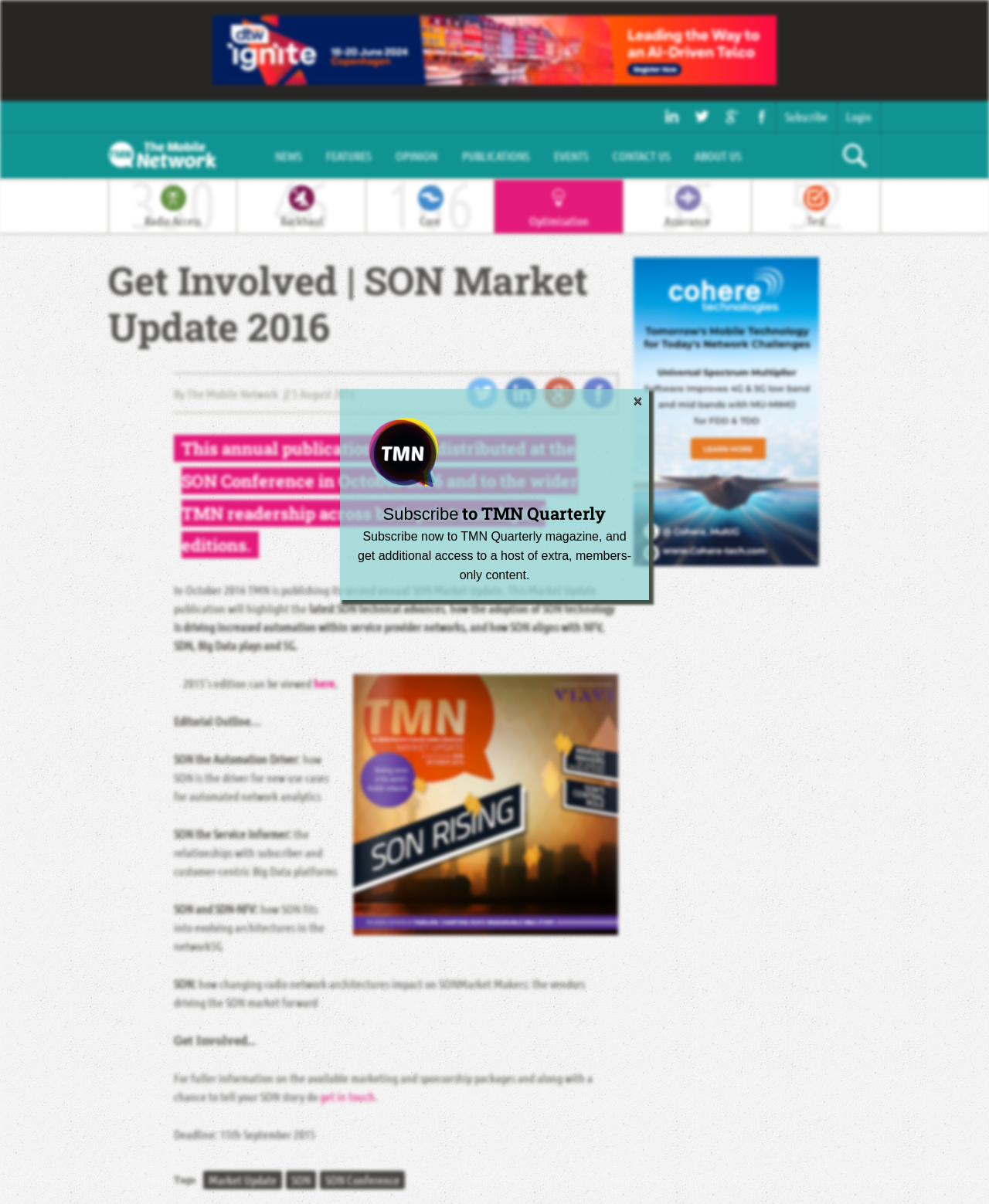What is the topic of the publication?
Answer briefly with a single word or phrase based on the image.

SON technology